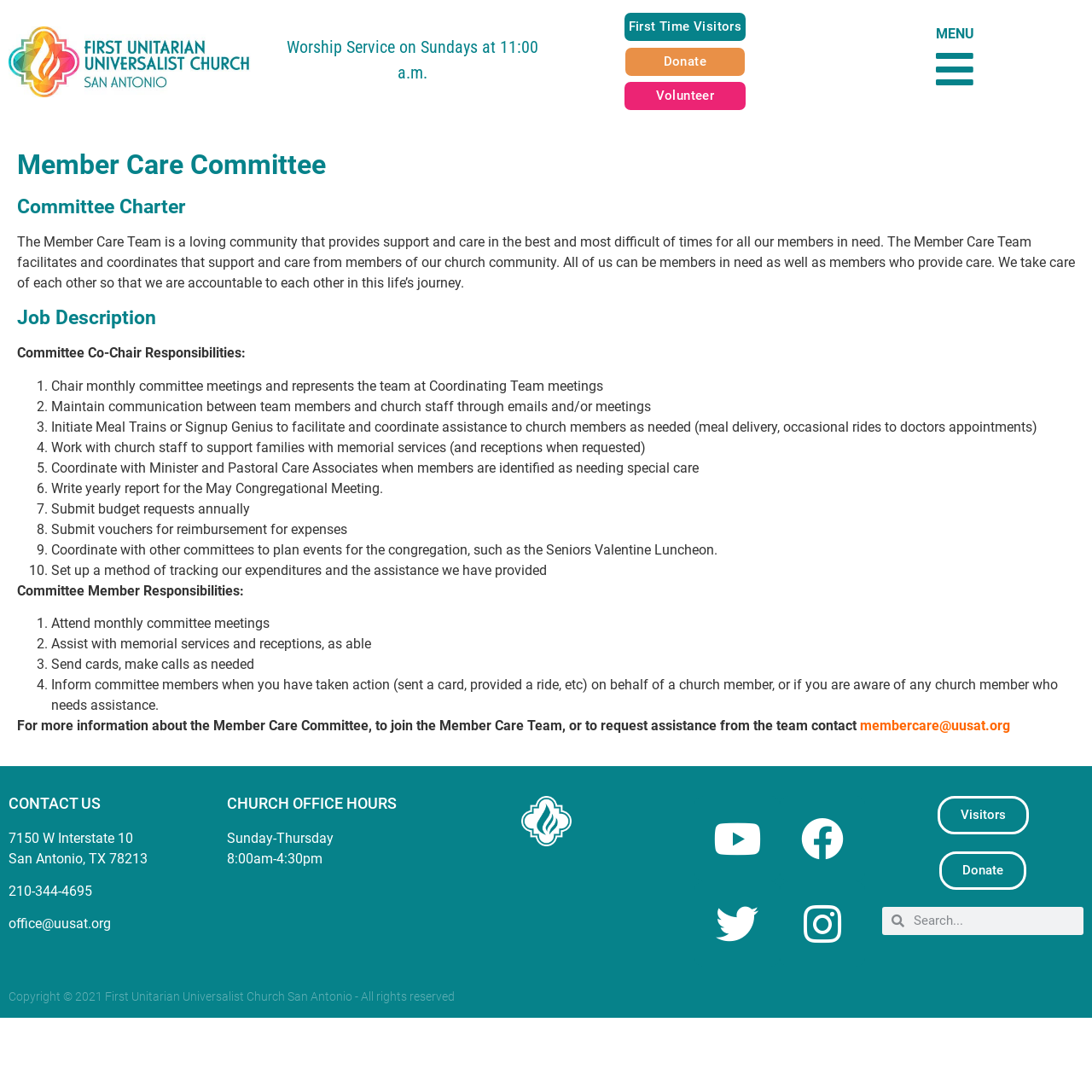What are the responsibilities of a Committee Co-Chair?
Give a one-word or short-phrase answer derived from the screenshot.

10 tasks